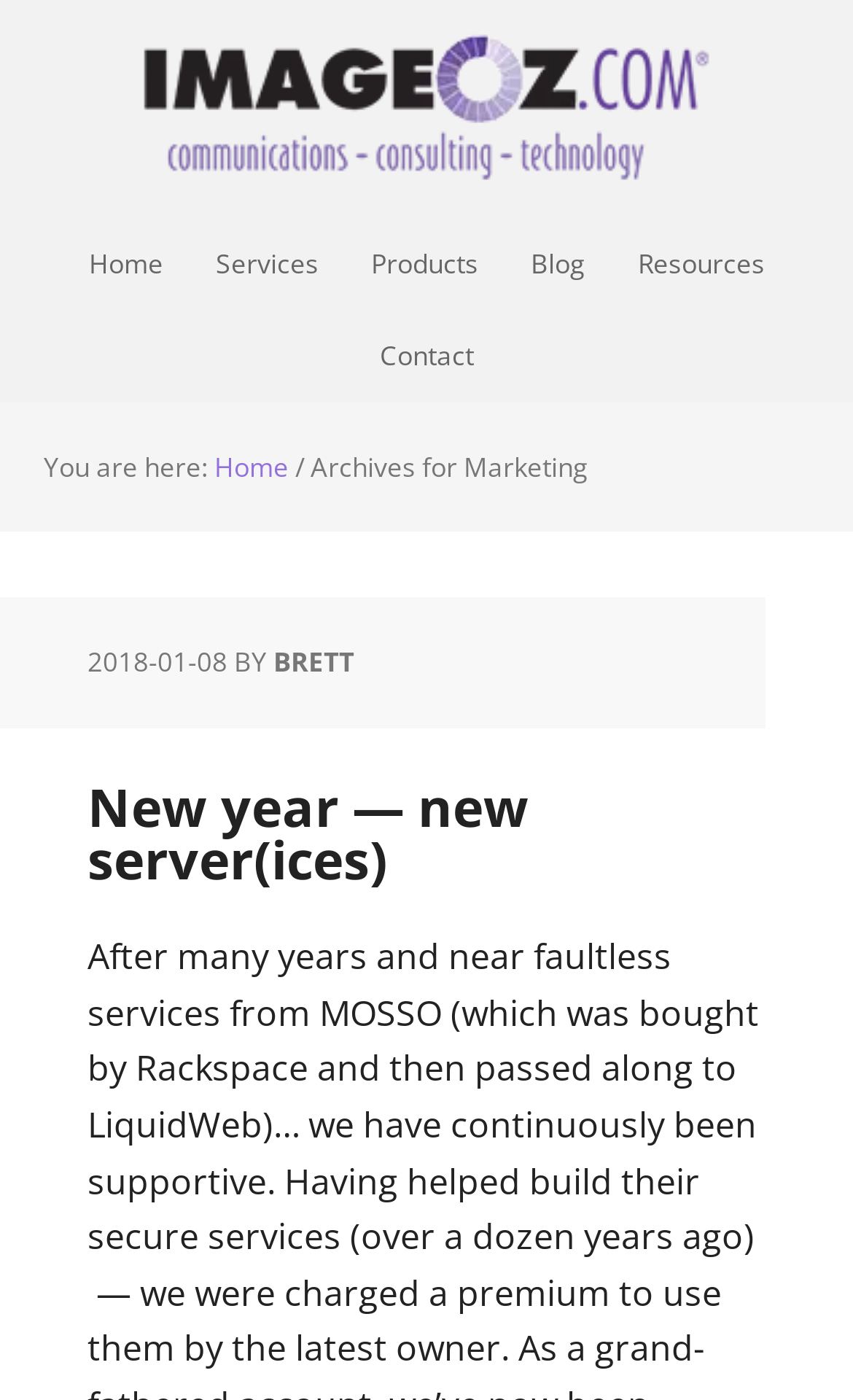Specify the bounding box coordinates of the area to click in order to follow the given instruction: "Visit the editorial page."

None